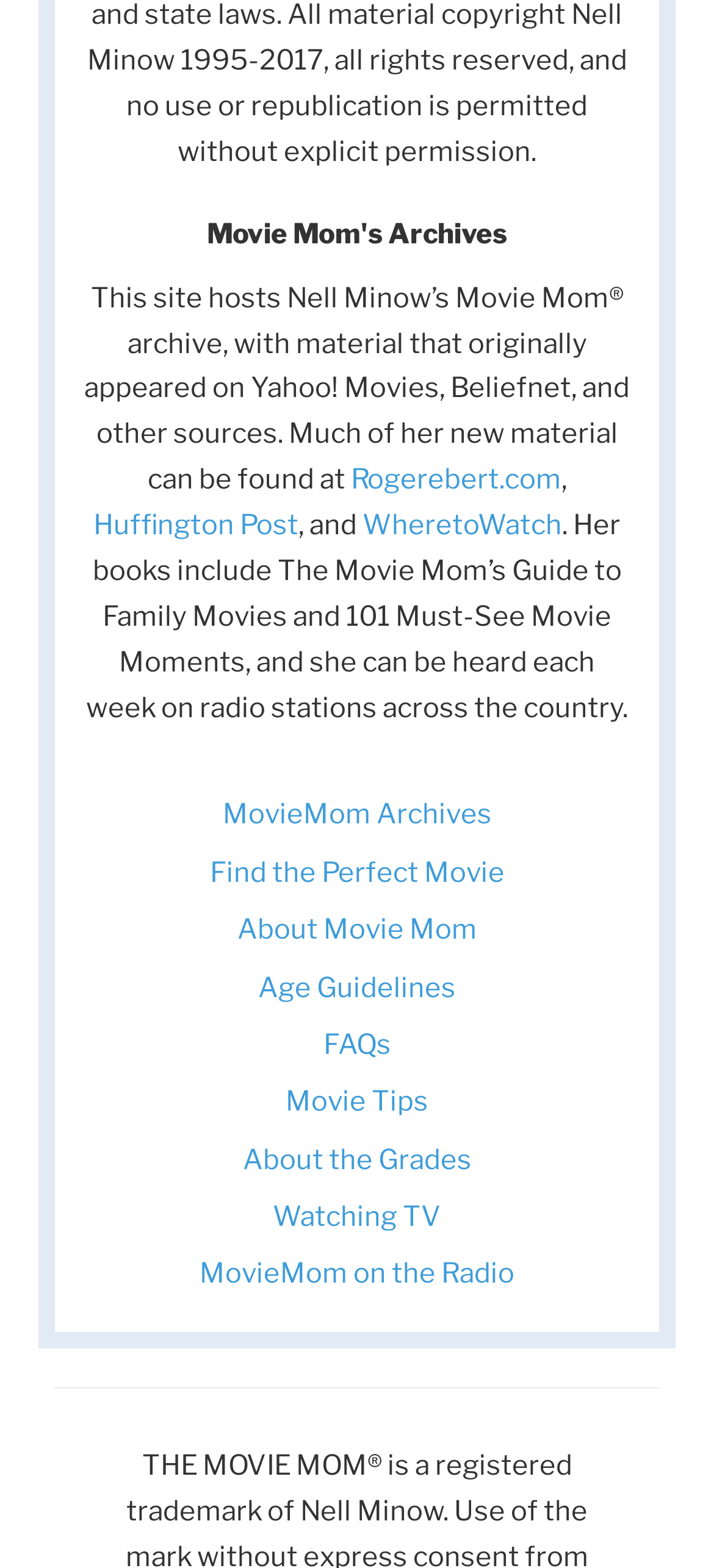Answer the question briefly using a single word or phrase: 
What is the purpose of the 'Find the Perfect Movie' link?

To help users find a movie